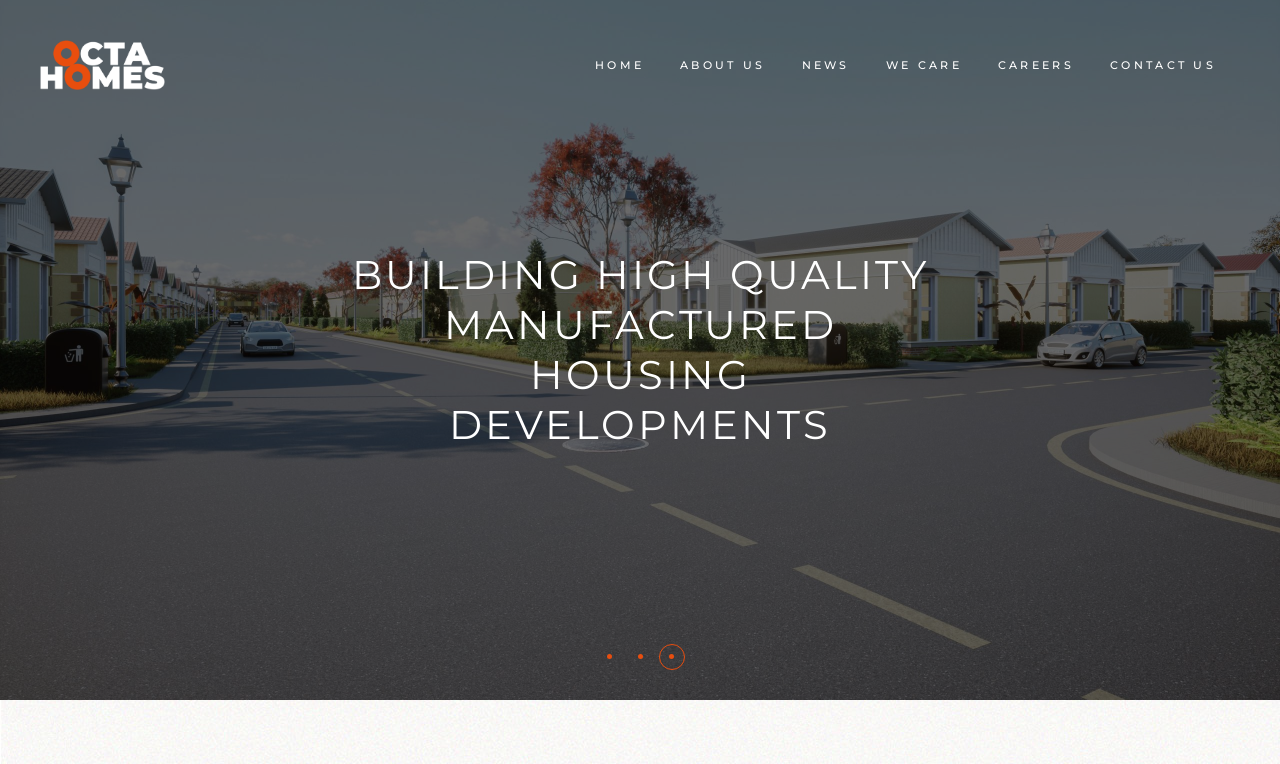Based on what you see in the screenshot, provide a thorough answer to this question: How many links are in the top menu?

There are 6 links in the top menu: 'HOME', 'ABOUT US', 'NEWS', 'WE CARE', 'CAREERS', and 'CONTACT US', which are all located within the navigation element 'Top Menu'.